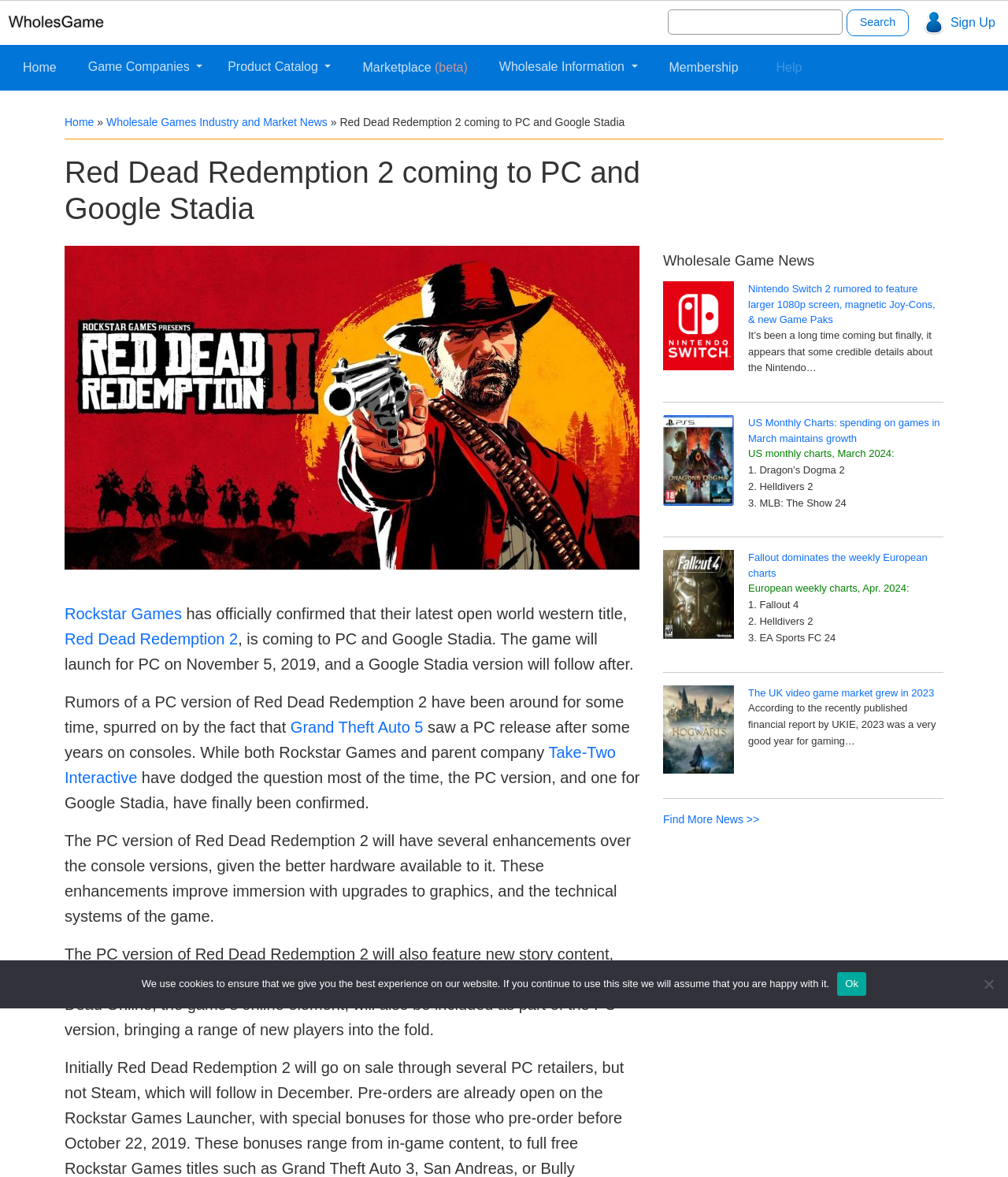How many news articles are listed under Wholesale Game News?
Using the details shown in the screenshot, provide a comprehensive answer to the question.

The answer can be found by counting the number of news articles listed under the heading 'Wholesale Game News', which are 'Nintendo Switch 2 rumored to feature larger 1080p screen, magnetic Joy-Cons, & new Game Paks', 'US Monthly Charts: spending on games in March maintains growth', 'Fallout dominates the weekly European charts', and 'The UK video game market grew in 2023'.